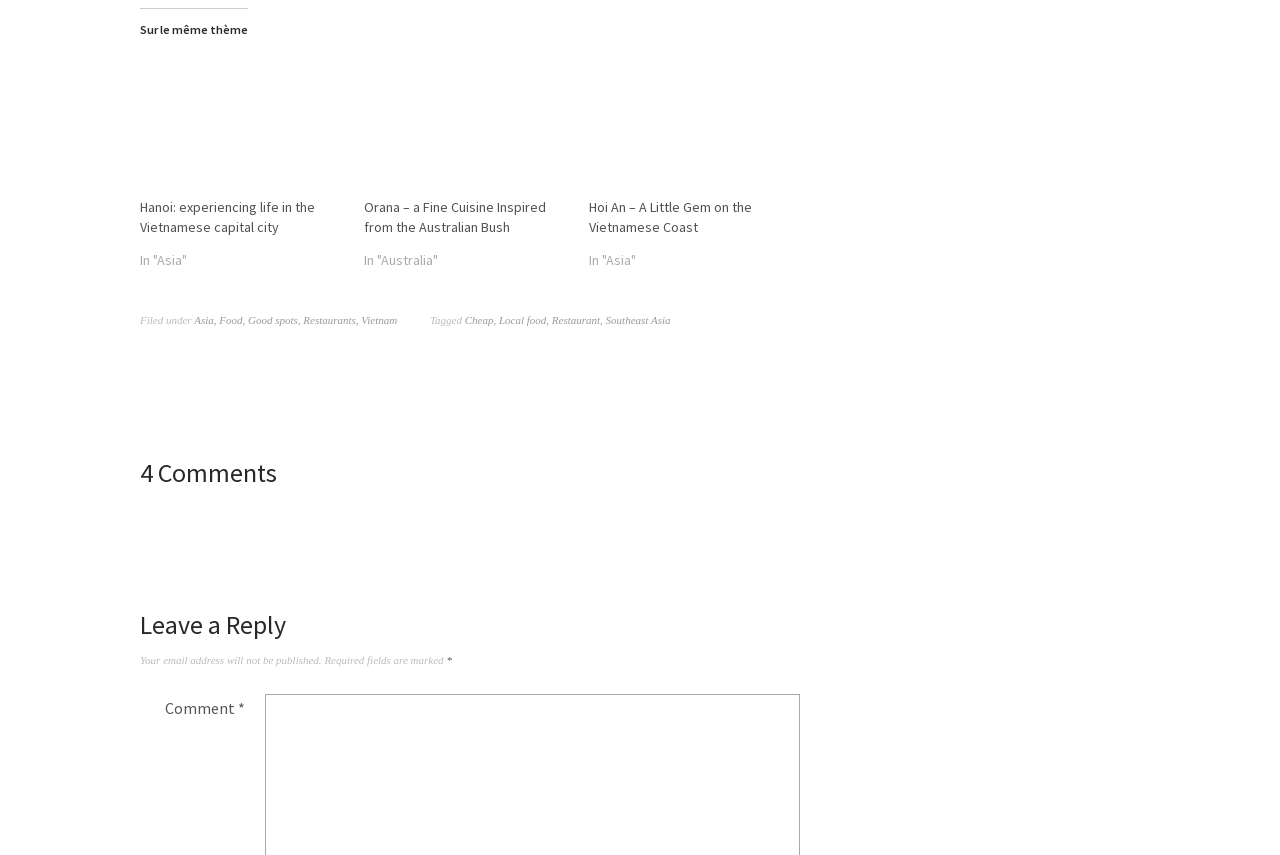Extract the bounding box coordinates for the UI element described as: "Restaurant".

[0.431, 0.367, 0.469, 0.381]